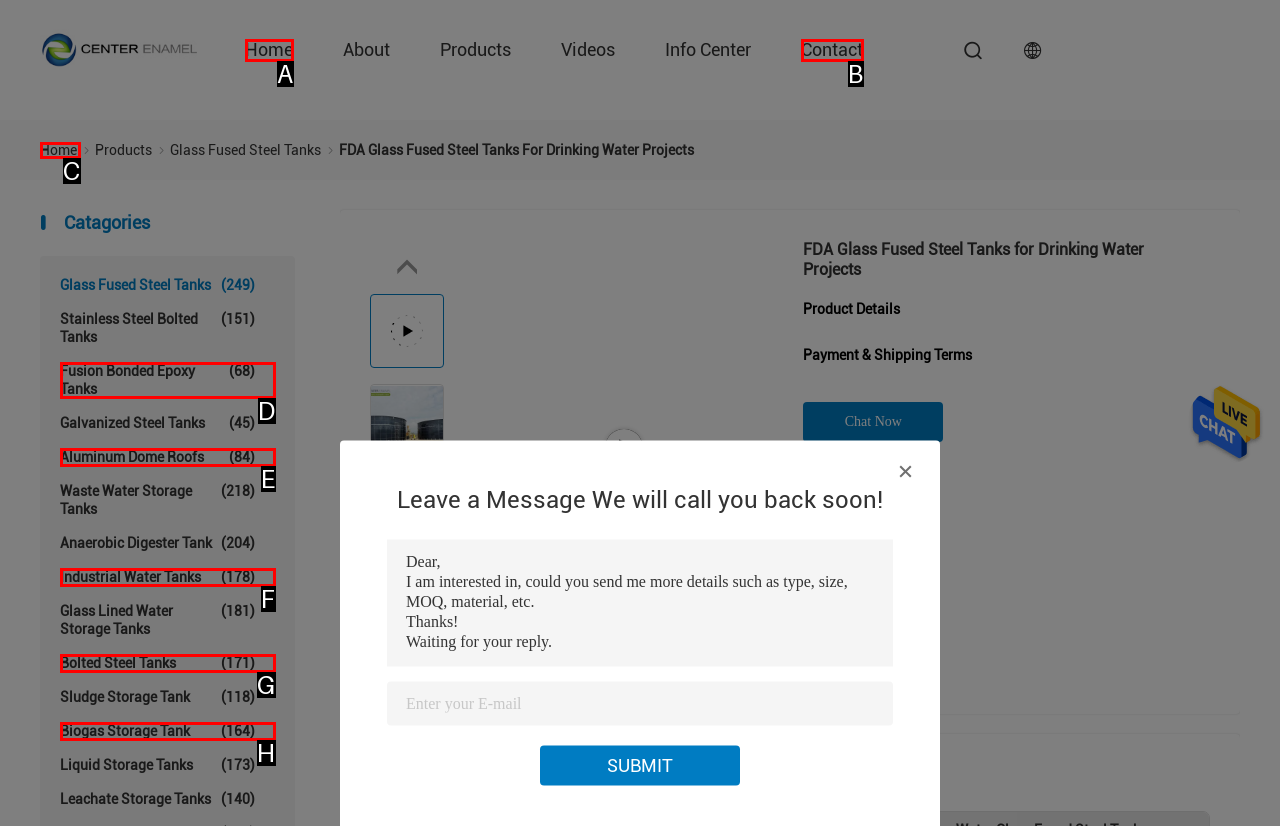Given the description: Fusion Bonded Epoxy Tanks (68)
Identify the letter of the matching UI element from the options.

D